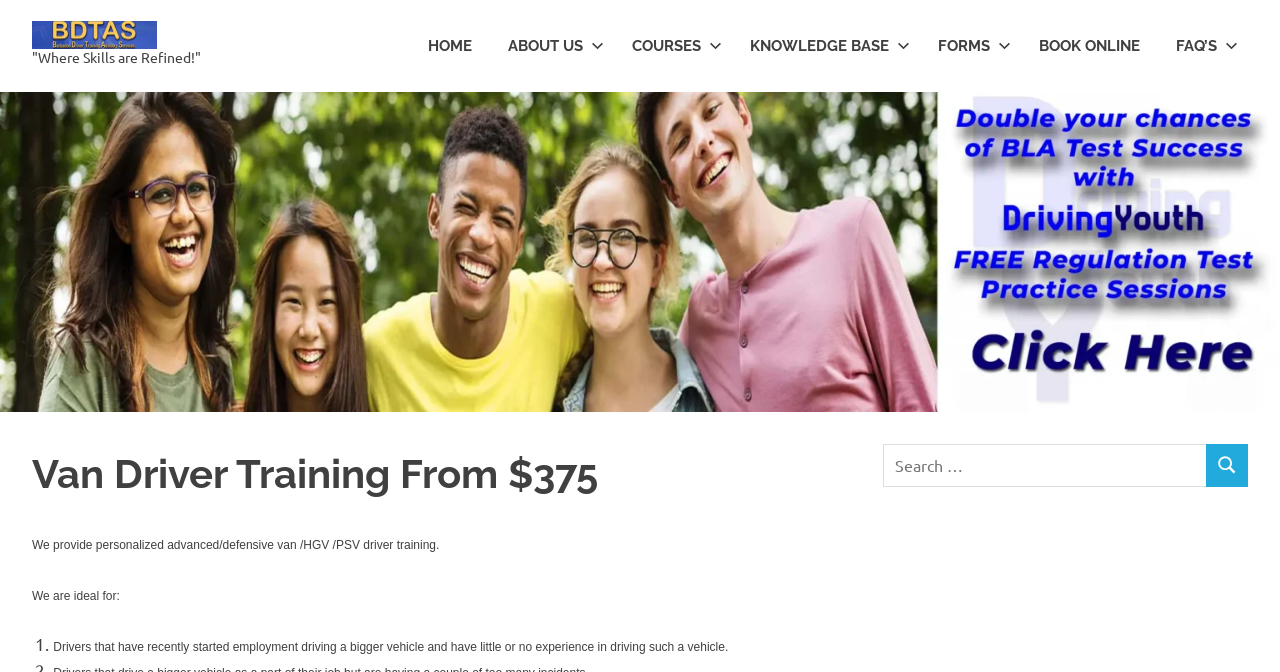What is the cost of the training? Analyze the screenshot and reply with just one word or a short phrase.

$375